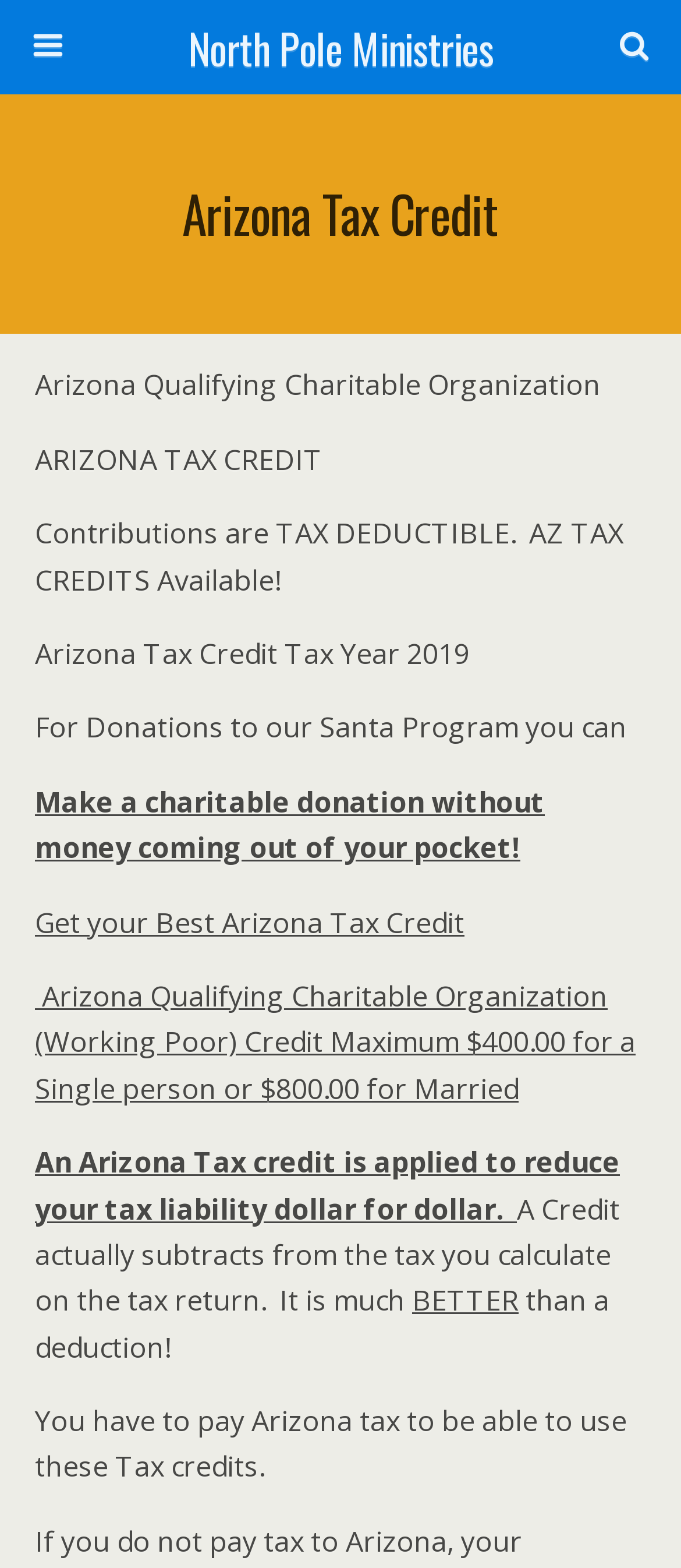What is the main heading of this webpage? Please extract and provide it.

North Pole Ministries